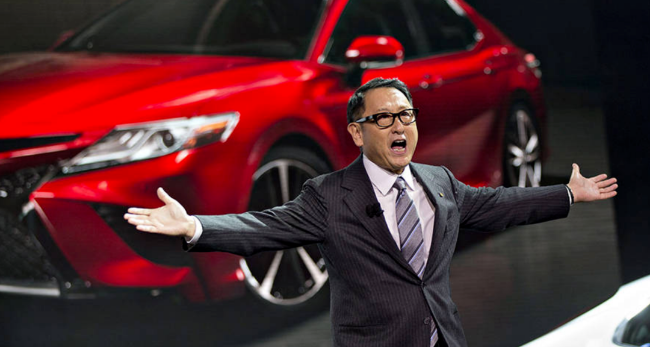What is the context of the presentation?
Please use the visual content to give a single word or phrase answer.

Vehicle launch or formal presentation